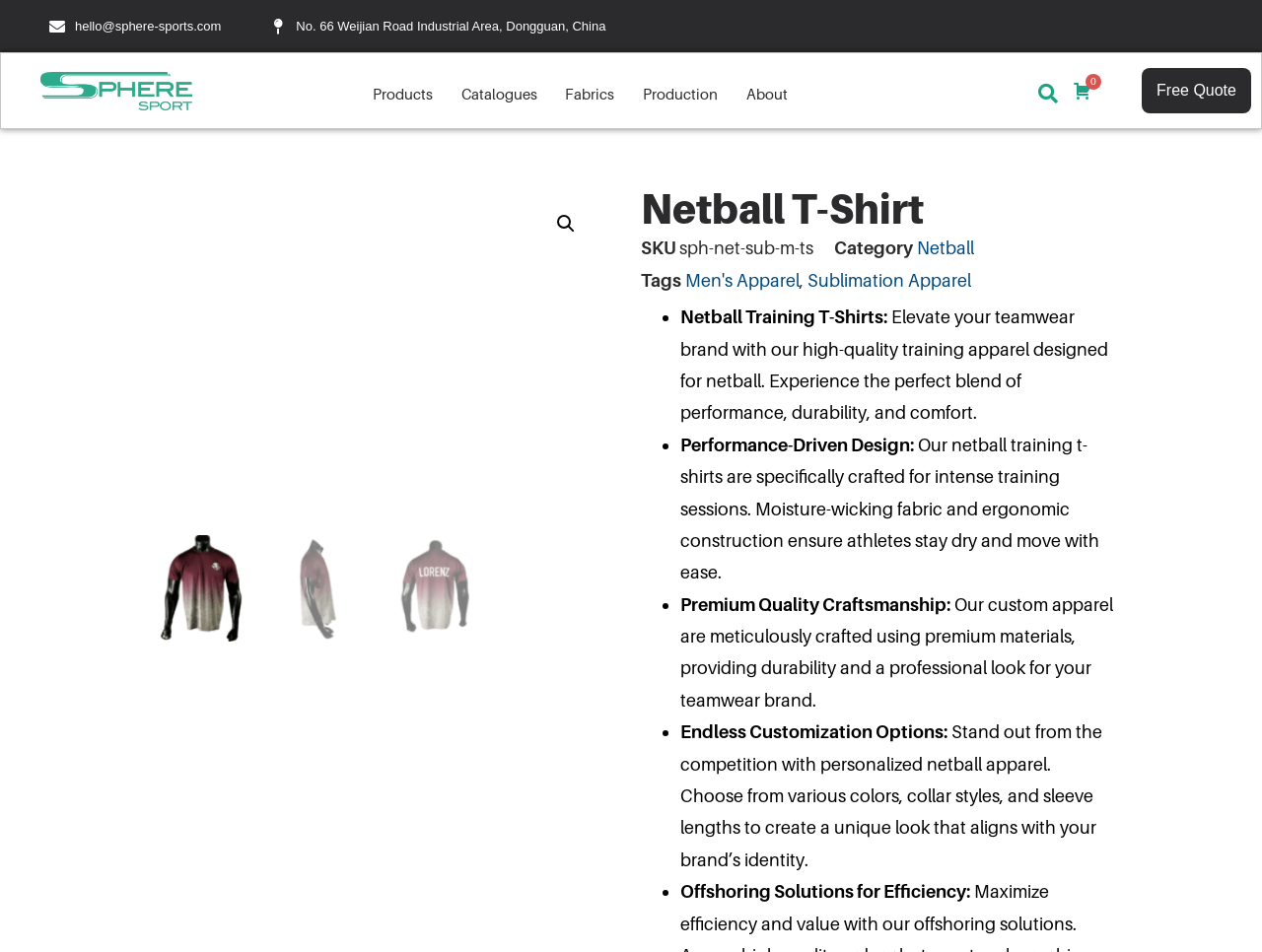Can the training t-shirts be customized?
Can you provide an in-depth and detailed response to the question?

The webpage mentions 'endless customization options' and the ability to 'choose from various colors, collar styles, and sleeve lengths', which suggests that the training t-shirts can be customized to meet specific needs.